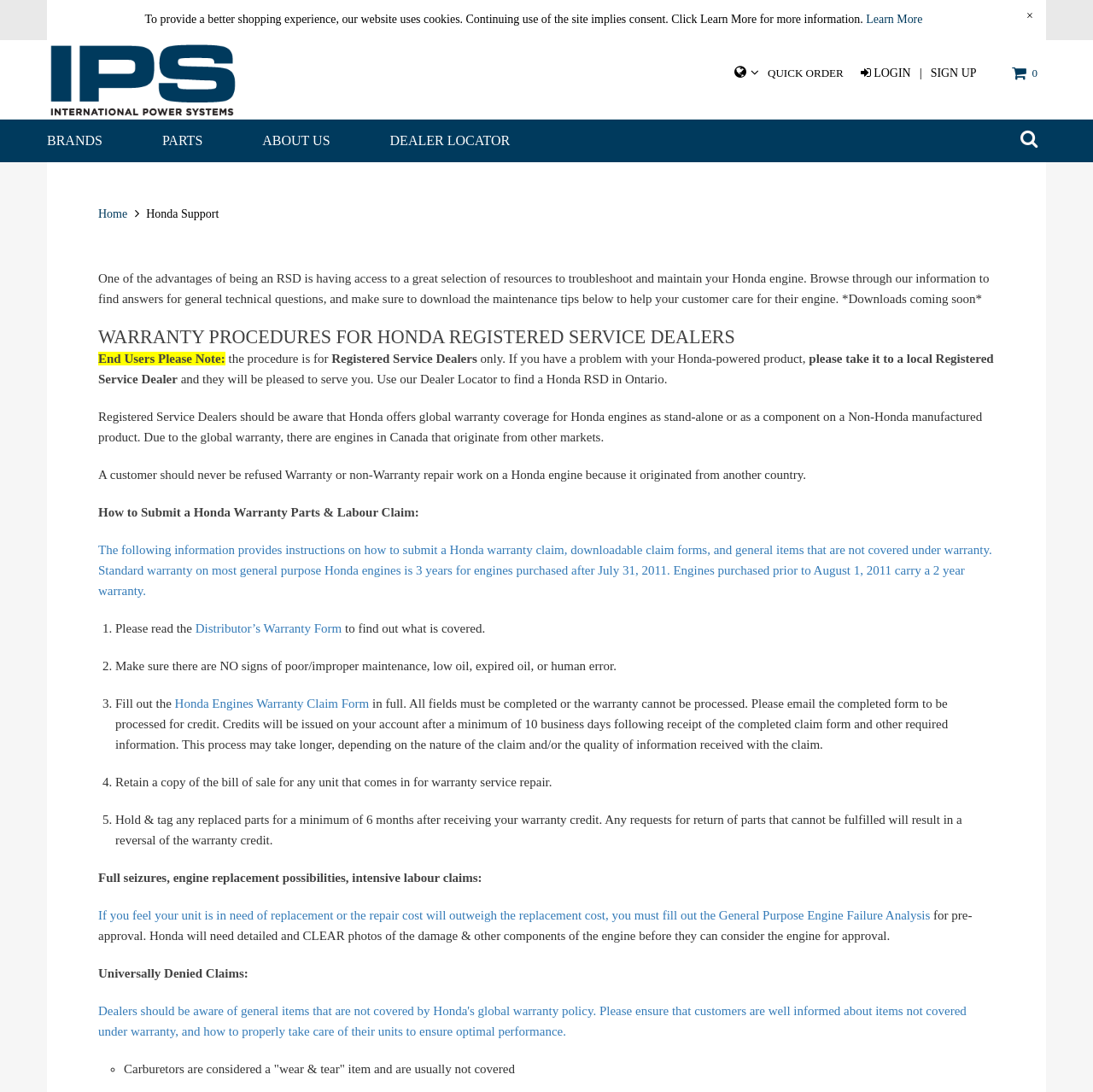What is the standard warranty period for most general purpose Honda engines?
Refer to the image and provide a one-word or short phrase answer.

3 years